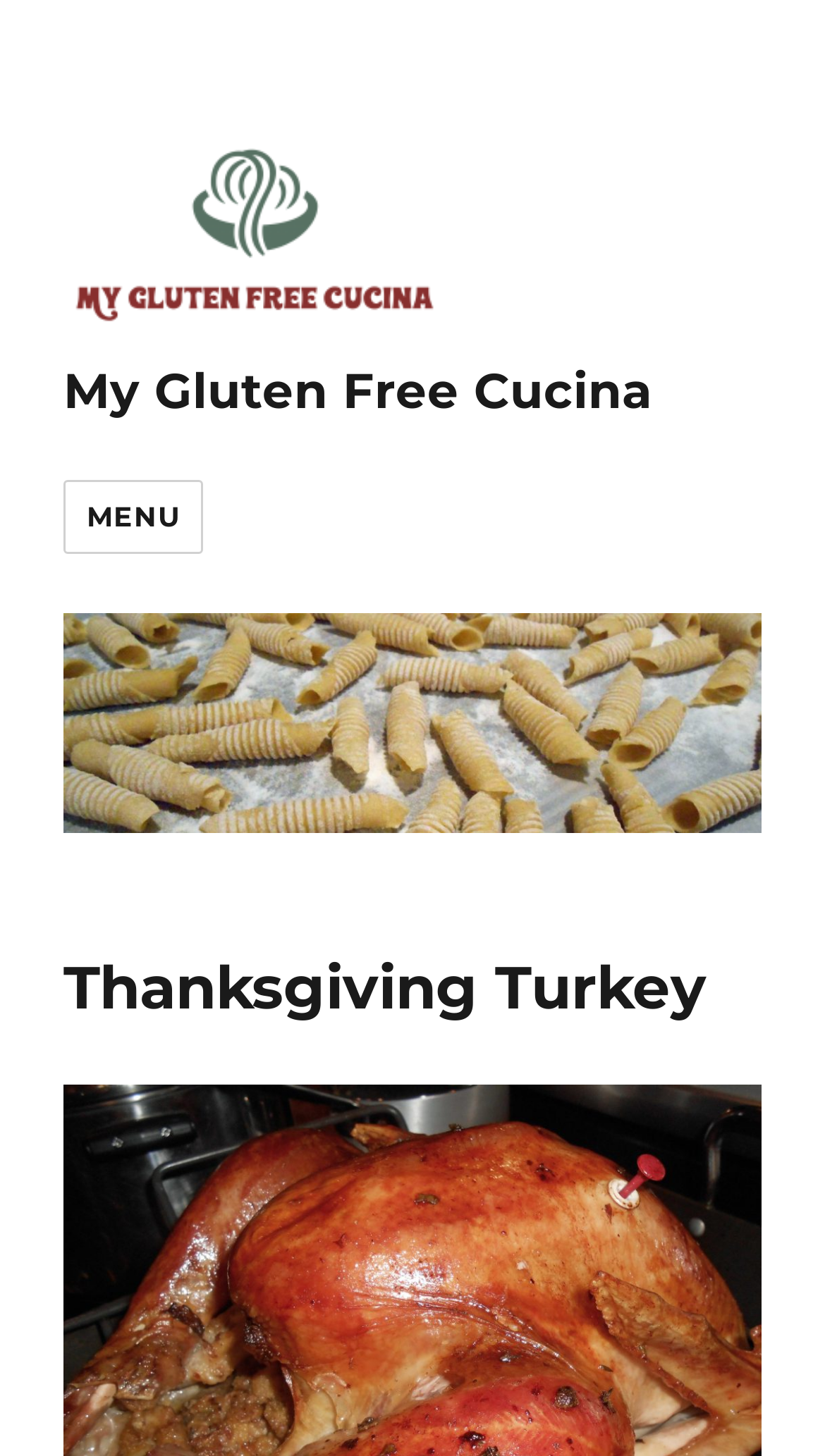What is the main topic of the webpage?
Answer the question in as much detail as possible.

The main topic of the webpage can be determined by looking at the heading element with the text 'Thanksgiving Turkey', which is a child of the HeaderAsNonLandmark element. This suggests that the main topic of the webpage is related to 'Thanksgiving Turkey'.